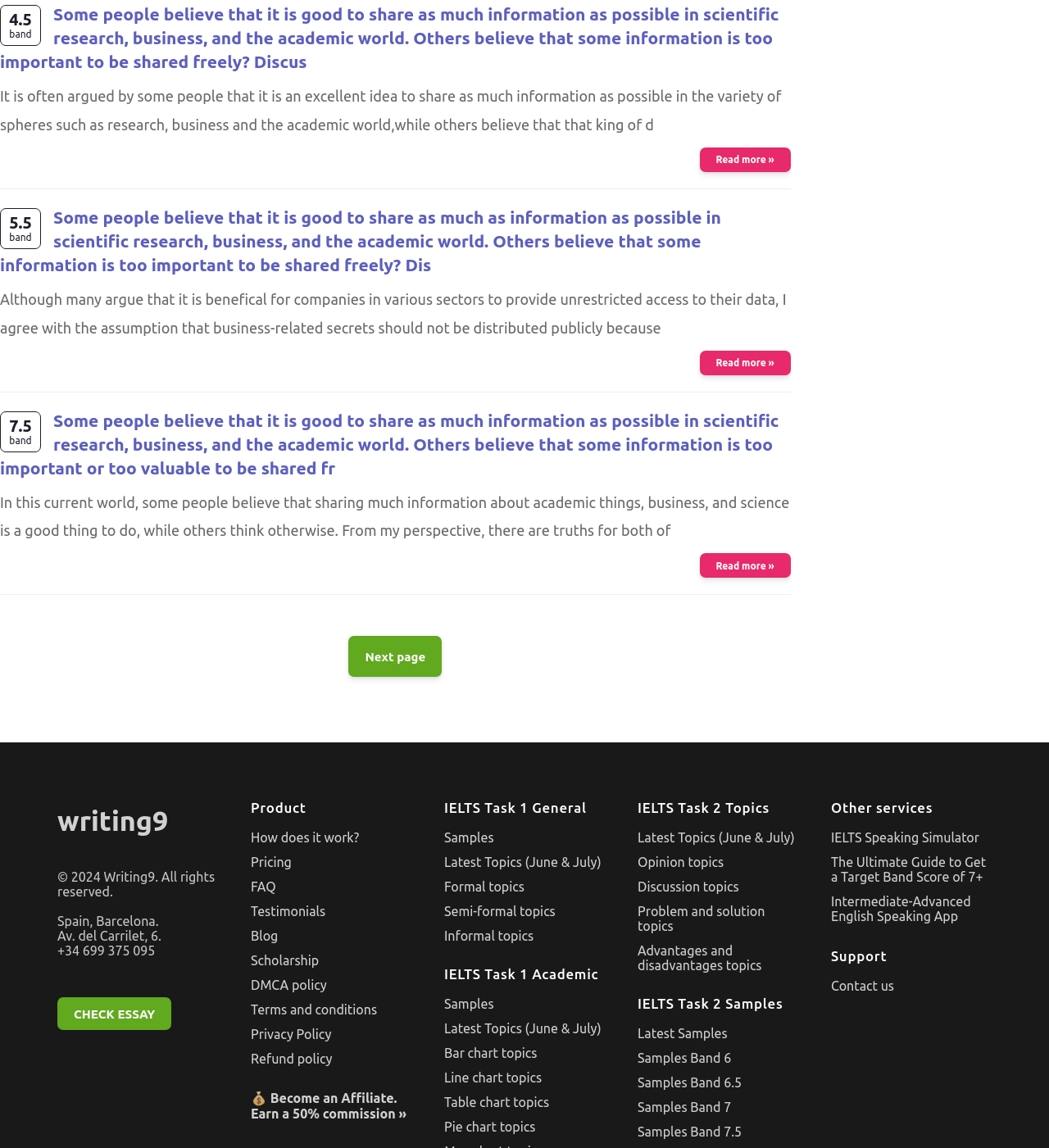Give the bounding box coordinates for the element described as: "Advantages and disadvantages topics".

[0.608, 0.82, 0.761, 0.855]